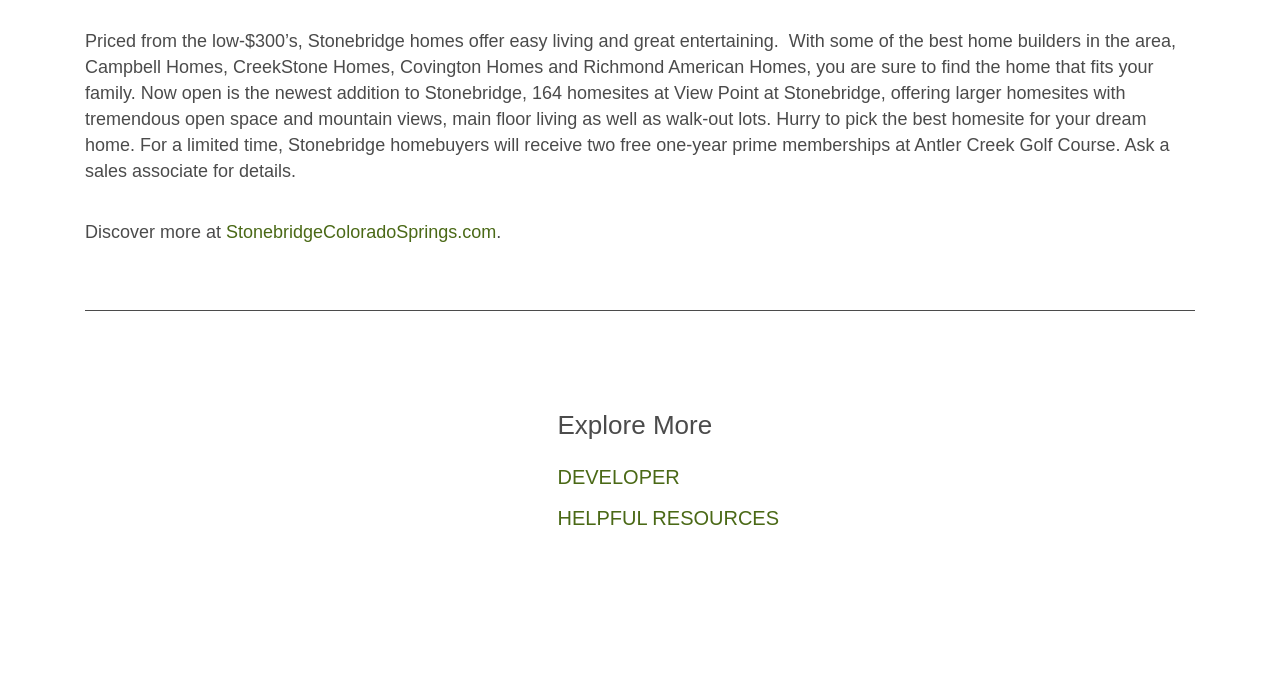Extract the bounding box coordinates for the UI element described as: "Developer".

[0.436, 0.678, 0.531, 0.71]